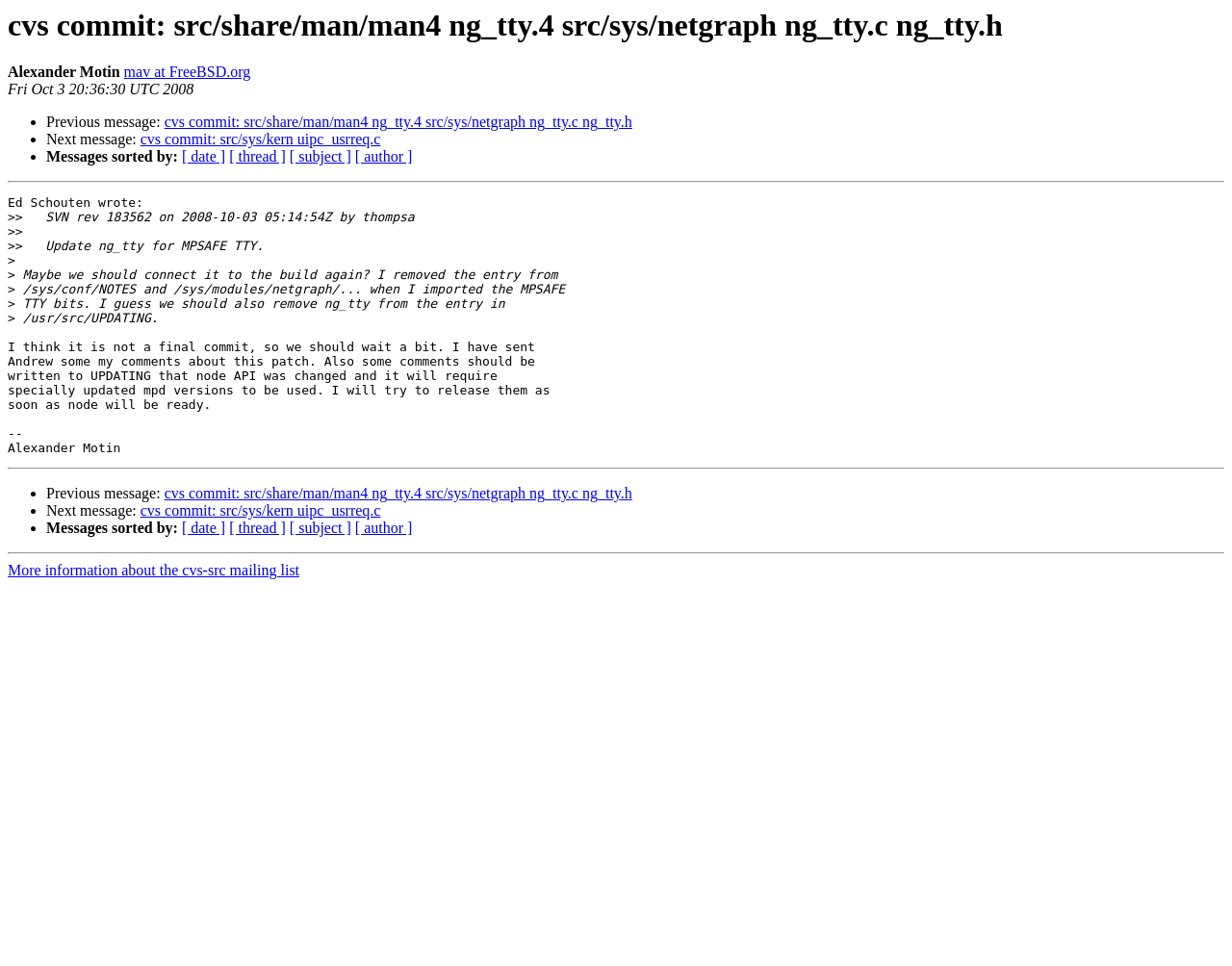Provide the bounding box for the UI element matching this description: "title="like this post"".

None